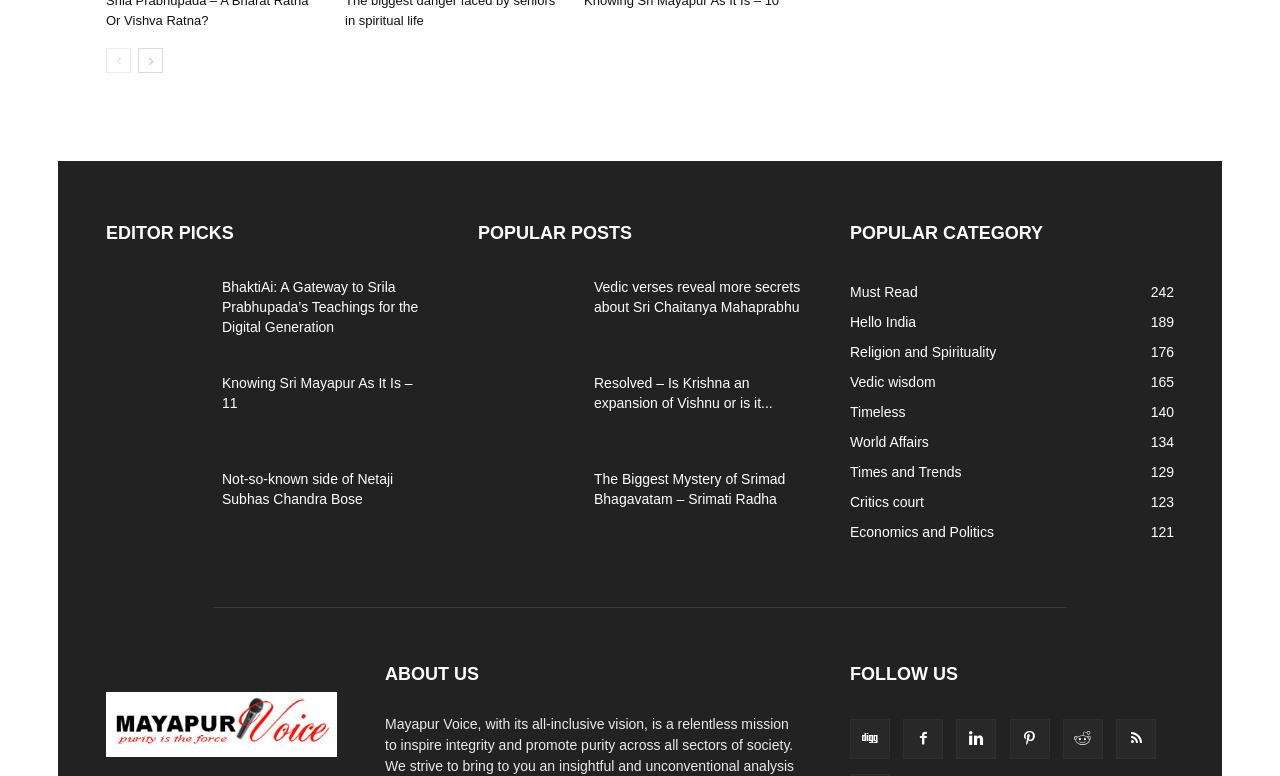Please locate the UI element described by "Religion and Spirituality176" and provide its bounding box coordinates.

[0.664, 0.443, 0.778, 0.463]